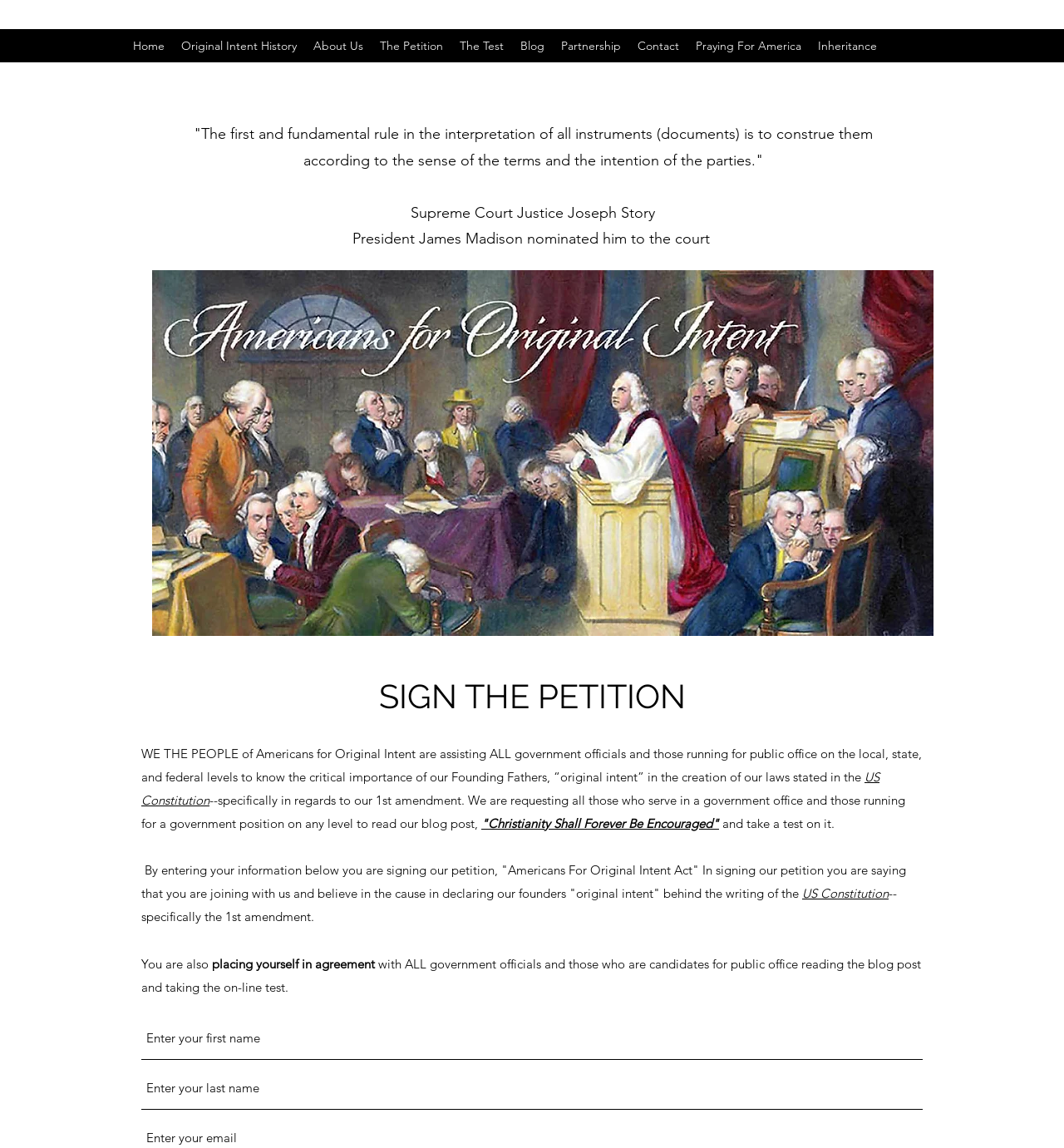Extract the bounding box of the UI element described as: "Original Intent History".

[0.162, 0.029, 0.286, 0.051]